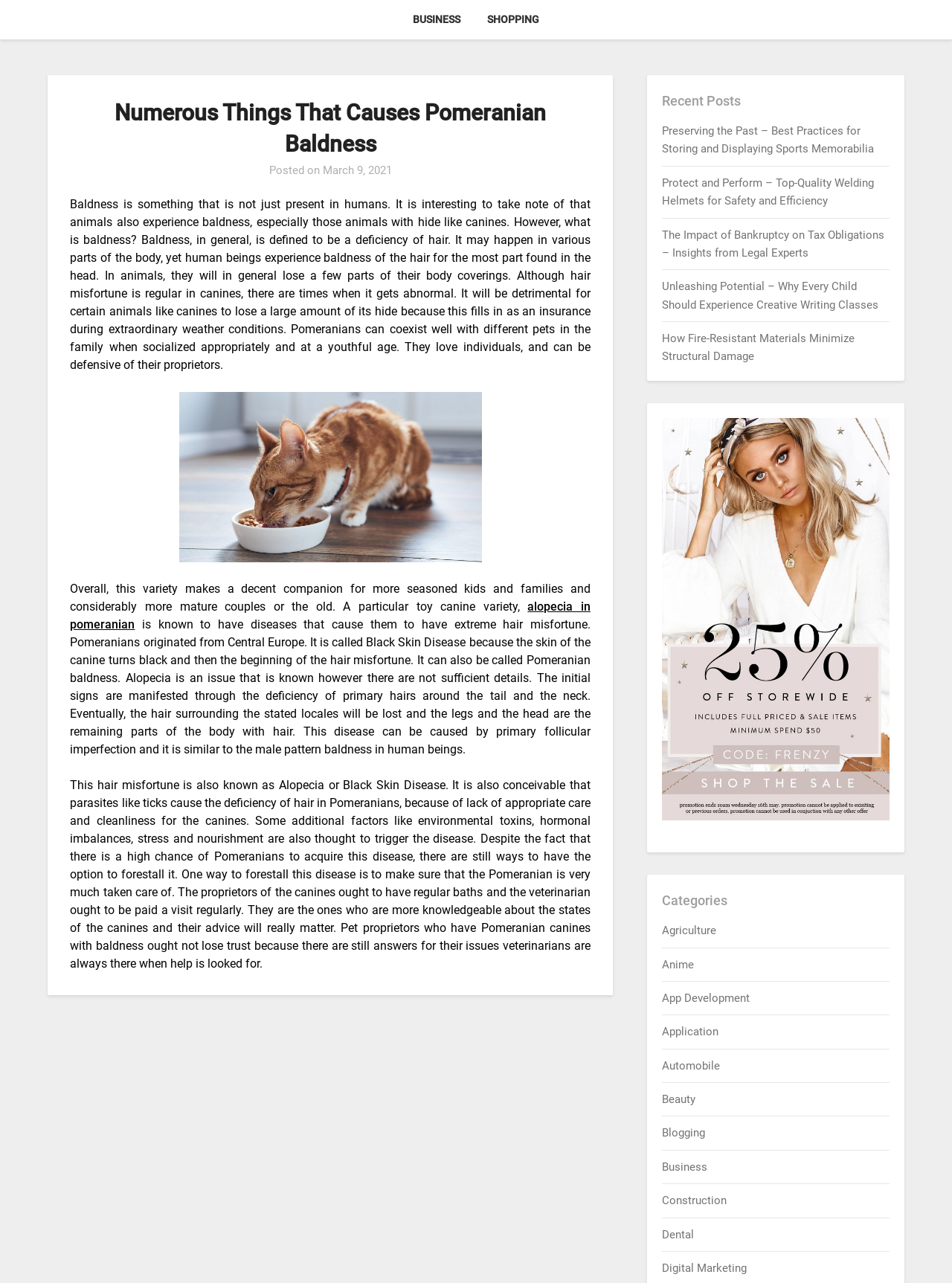Please find the bounding box for the UI element described by: "March 9, 2021March 10, 2021".

[0.339, 0.128, 0.411, 0.138]